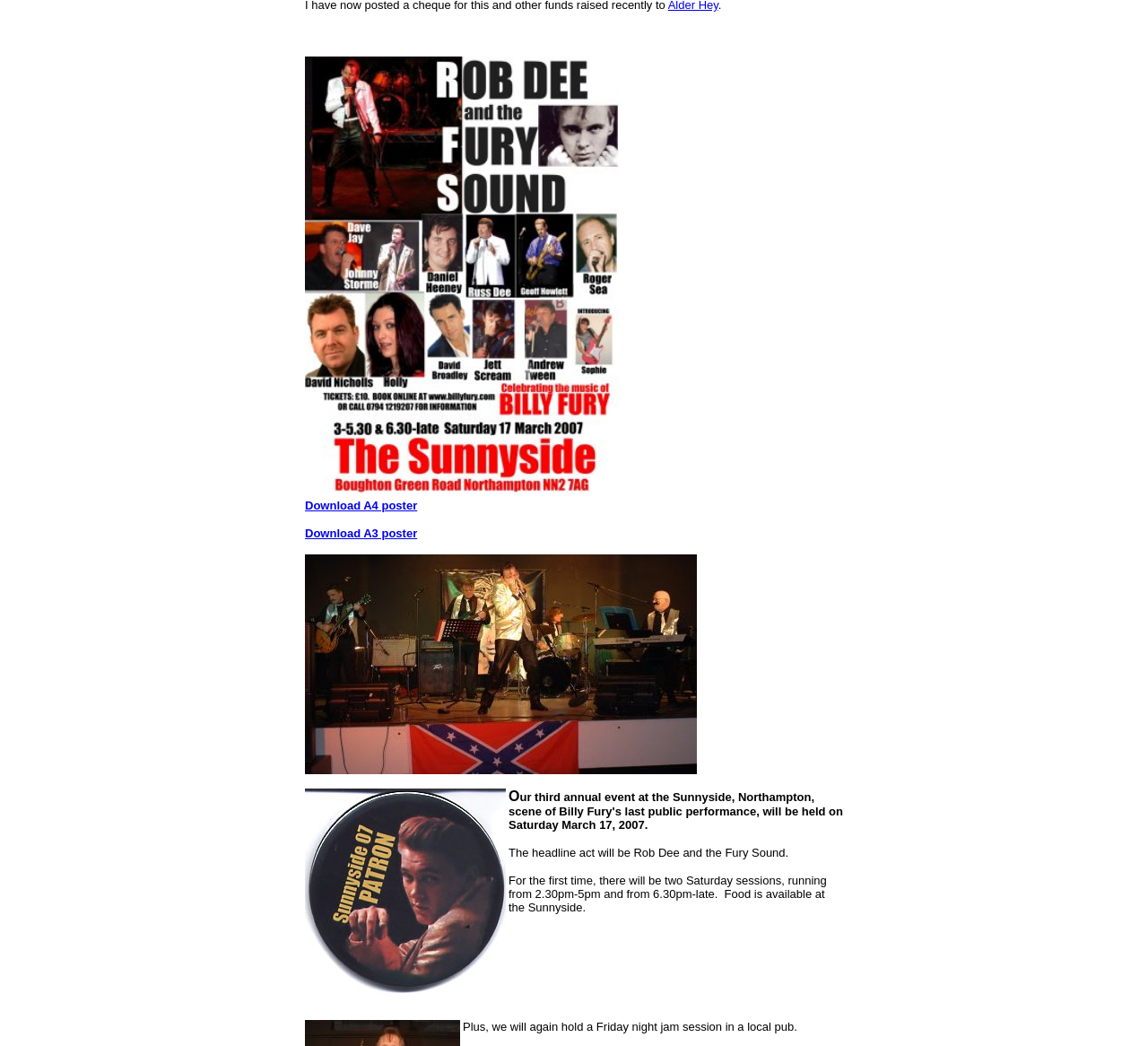What is the headline act?
Answer the question with as much detail as you can, using the image as a reference.

The headline act is mentioned in the text 'The headline act will be Rob Dee and the Fury Sound.' which is located at the bottom left of the webpage, above the text about the Friday night jam session.